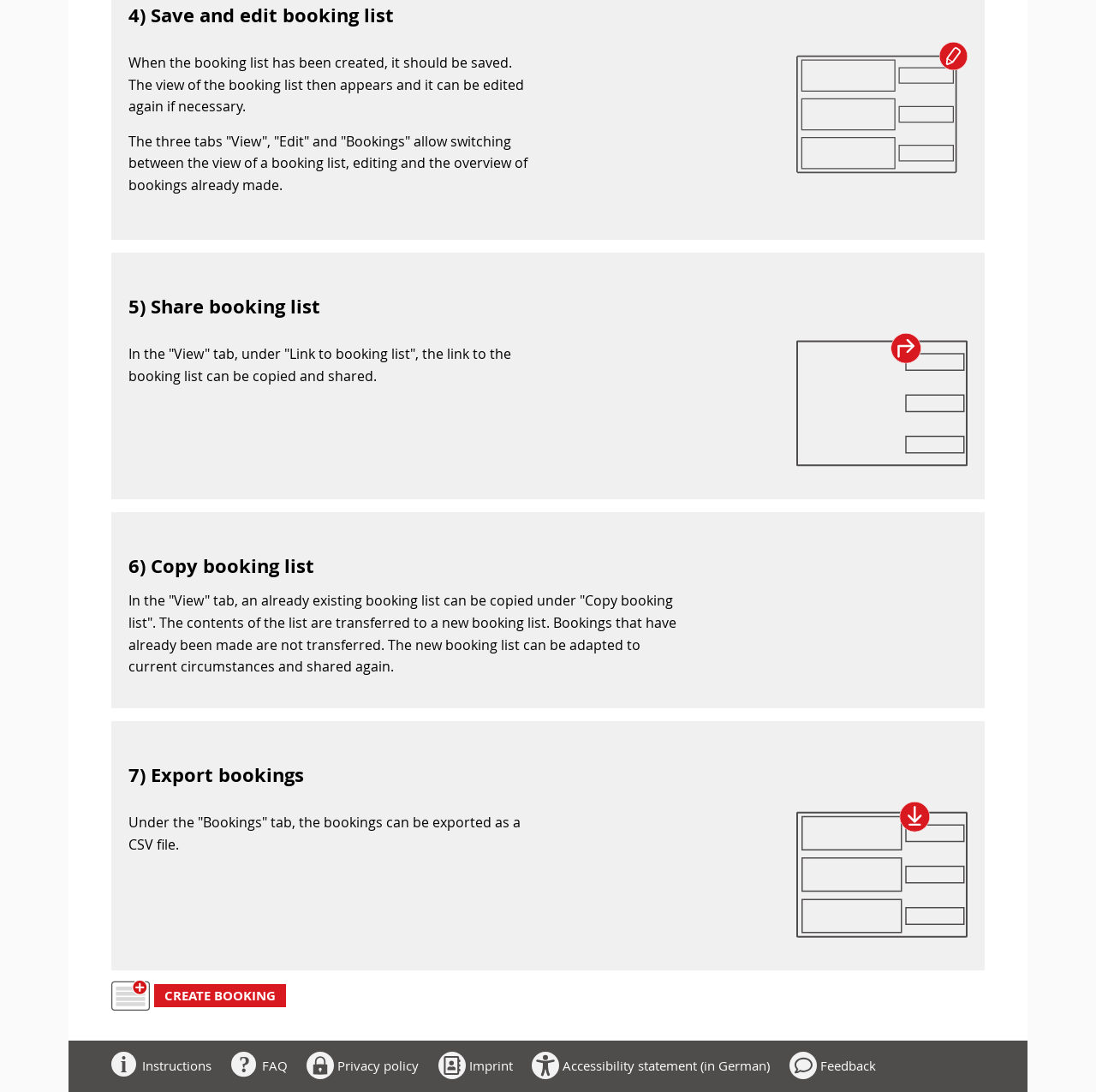Please analyze the image and give a detailed answer to the question:
How can bookings be exported?

Under the 'Bookings' tab, bookings can be exported as a CSV file, which allows users to transfer the booking data to another format.